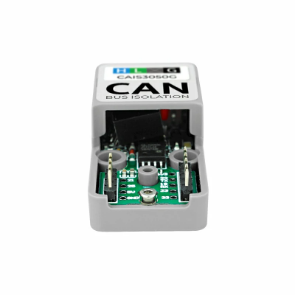Provide your answer in a single word or phrase: 
What is the weight of the CA-IS3050G?

11.1 grams